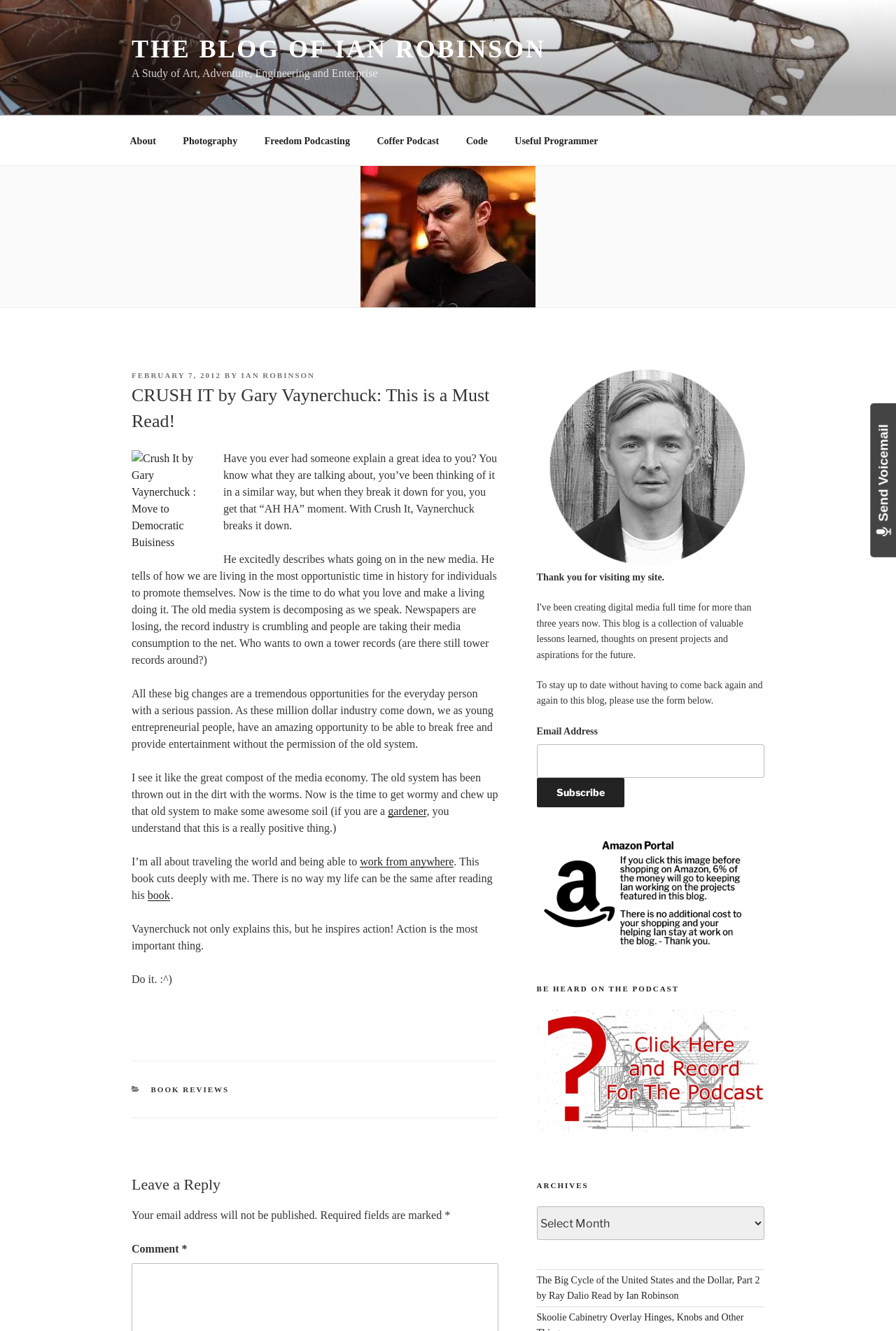Answer the following inquiry with a single word or phrase:
What is the topic of the article?

Crush It by Gary Vaynerchuck